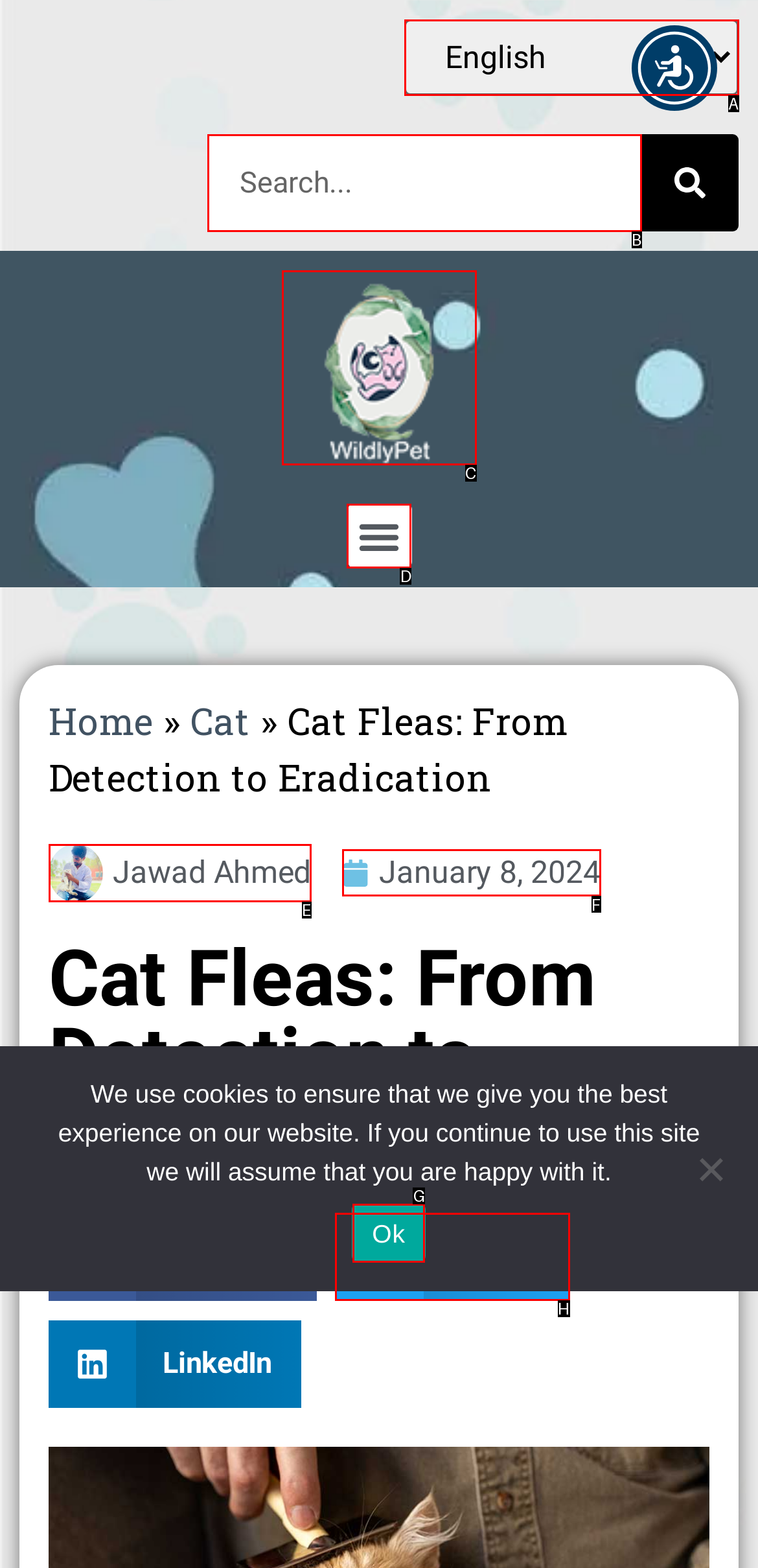Based on the description: Careers
Select the letter of the corresponding UI element from the choices provided.

None